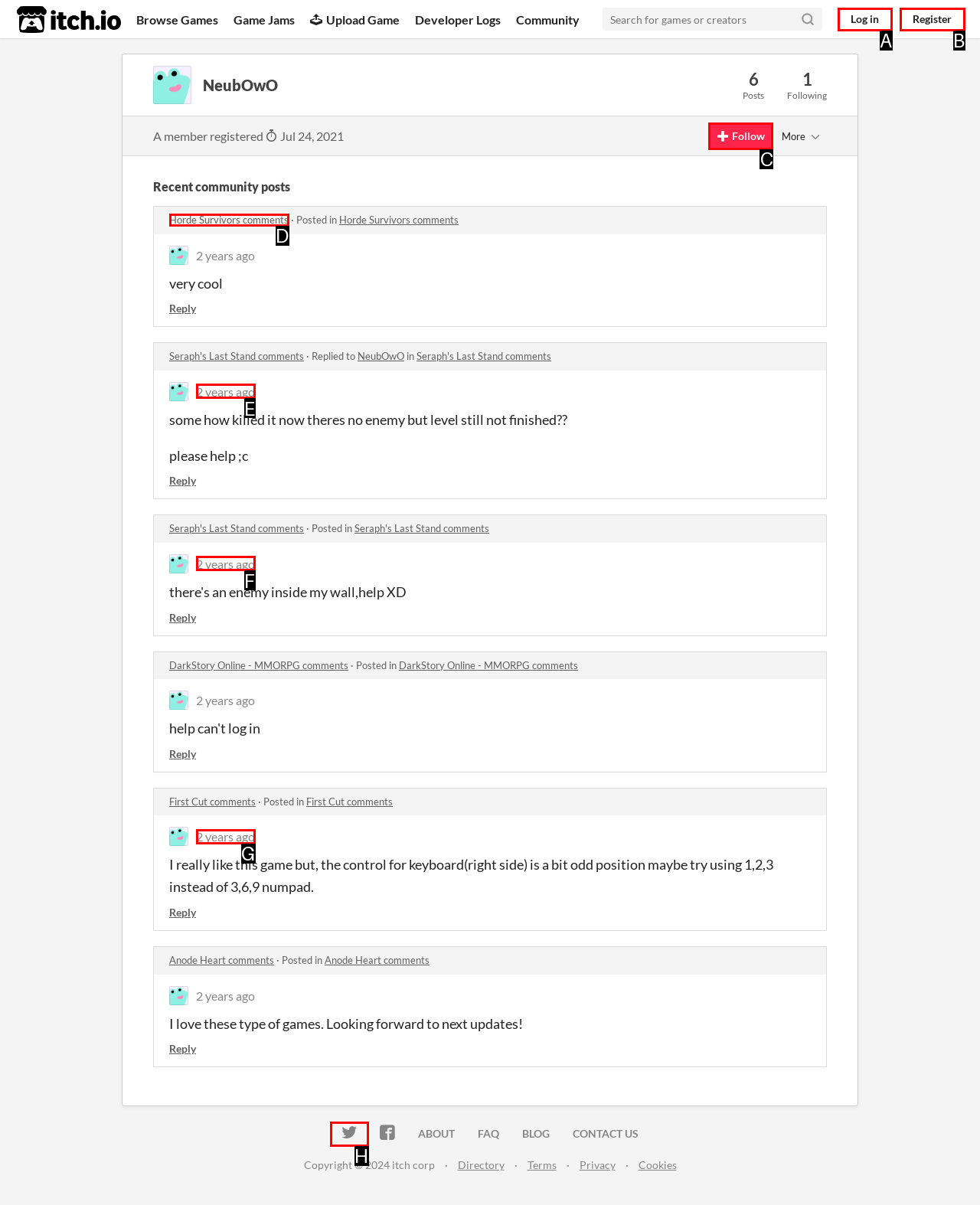Identify the correct option to click in order to accomplish the task: Follow NeubOwO Provide your answer with the letter of the selected choice.

C